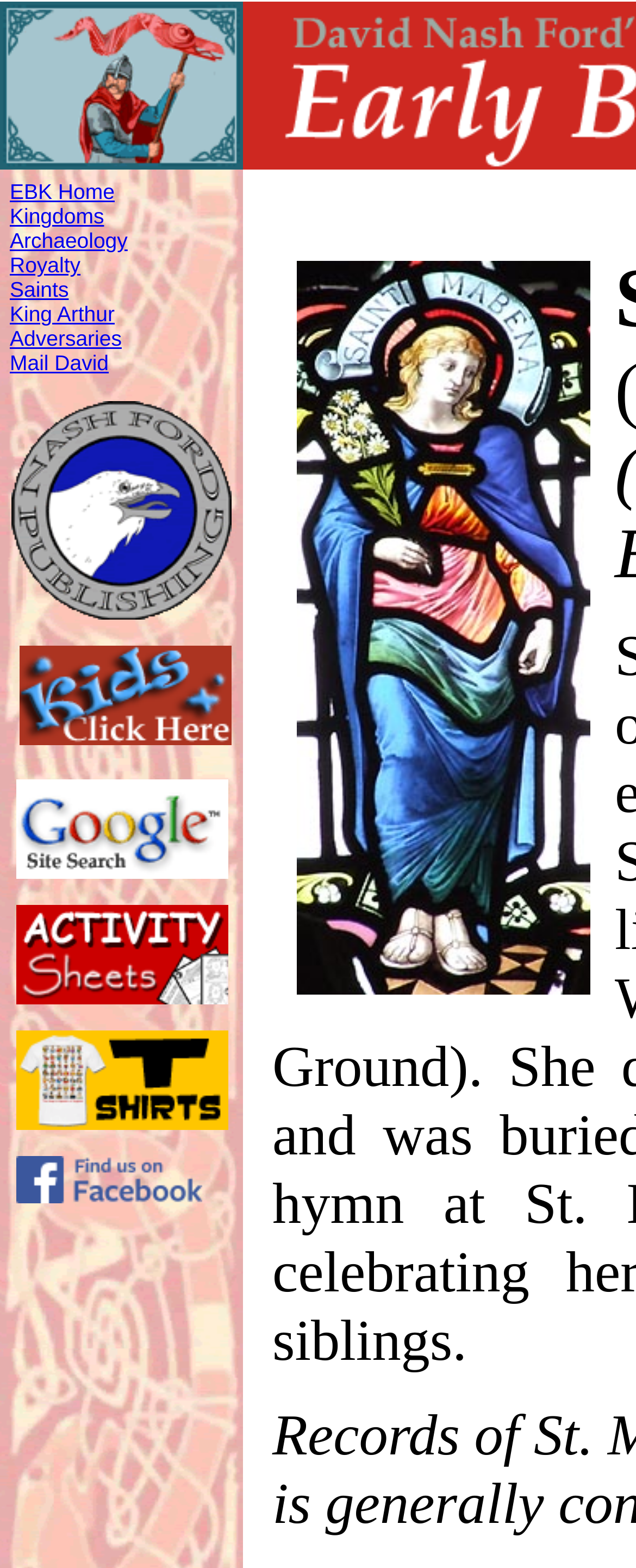Provide the bounding box coordinates of the UI element that matches the description: "3D Animation using Blender".

None